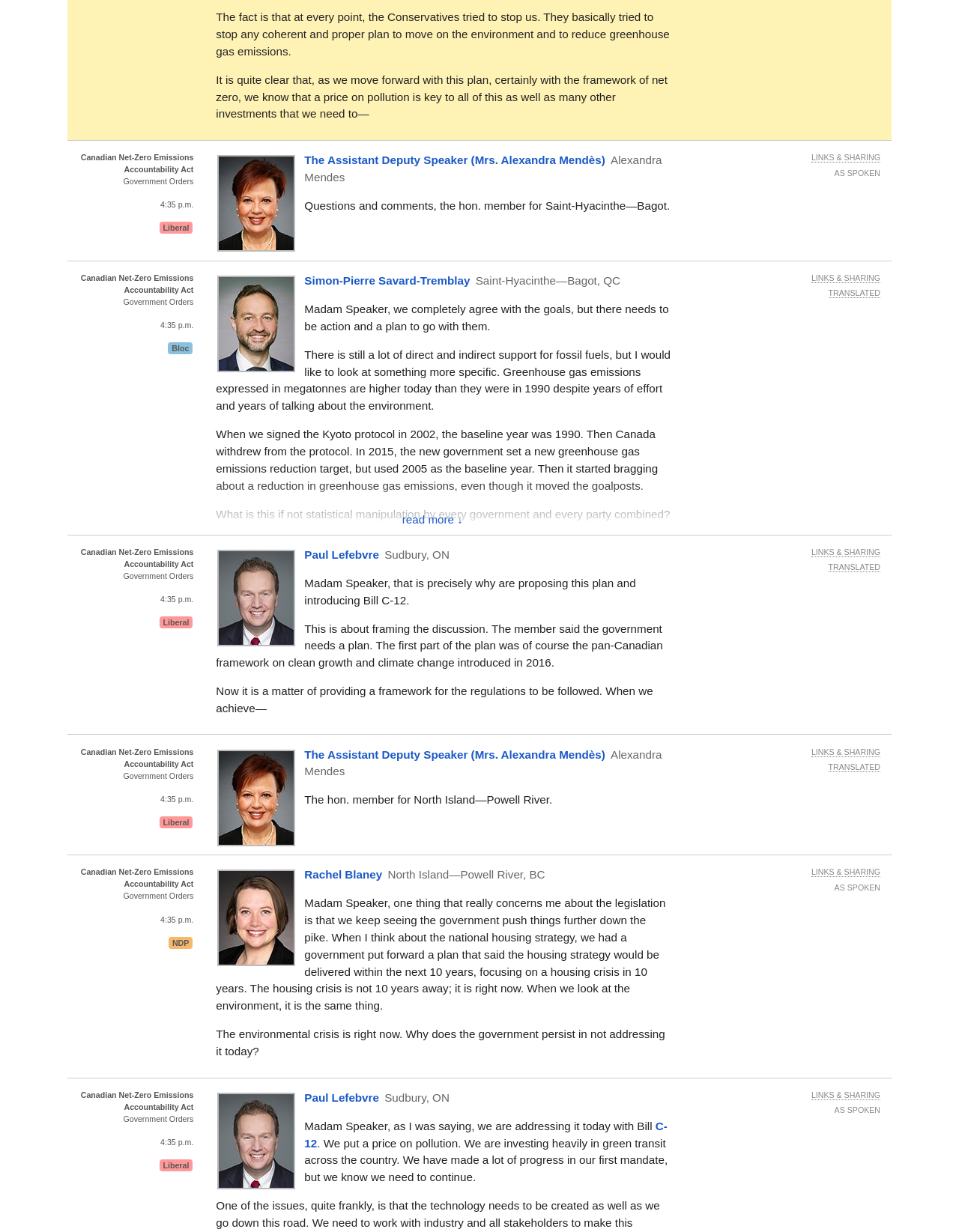Please find the bounding box coordinates for the clickable element needed to perform this instruction: "Read the 'Canadian Net-Zero Emissions Accountability Act' article".

[0.084, 0.062, 0.202, 0.079]